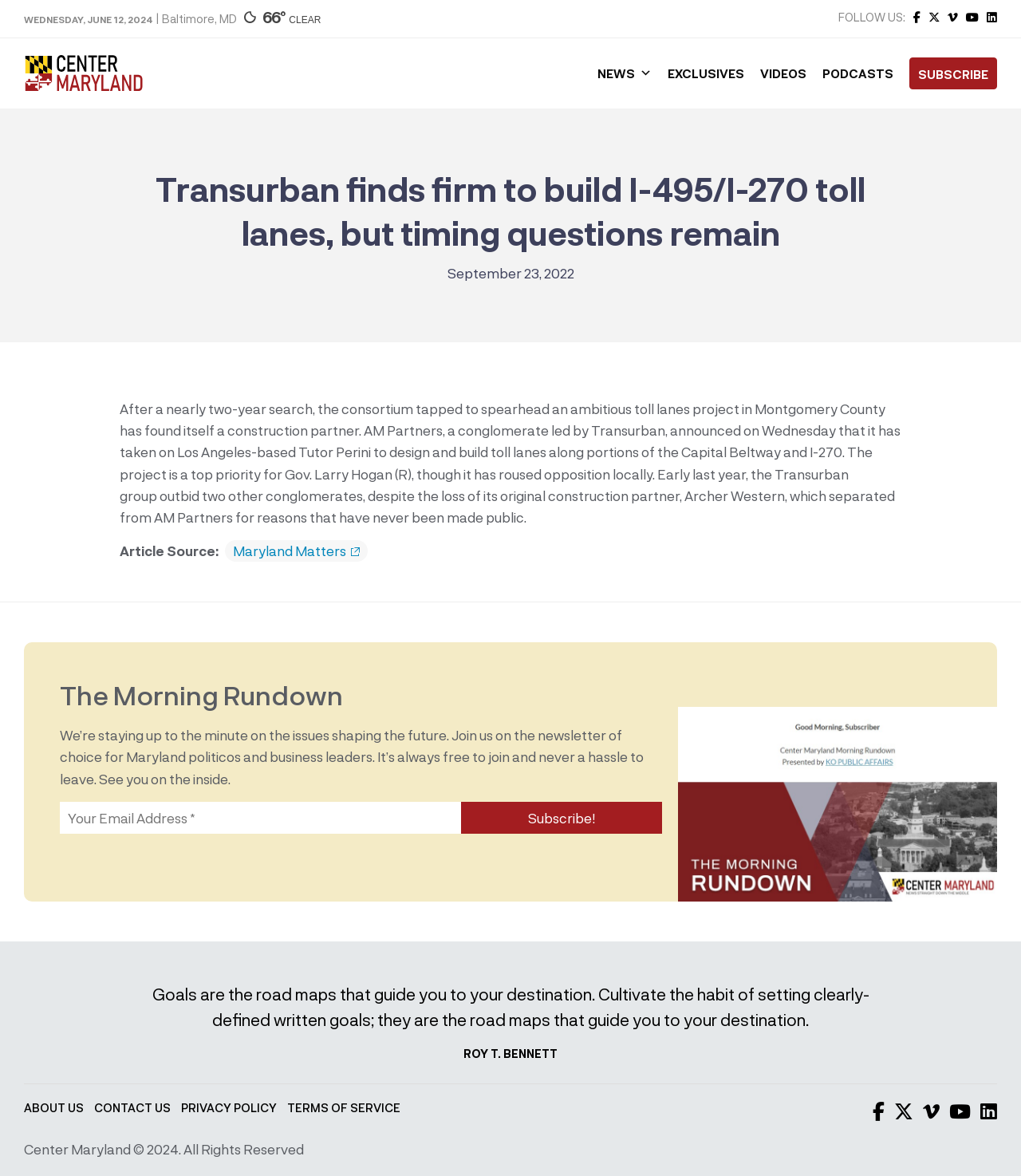Please find the bounding box coordinates of the clickable region needed to complete the following instruction: "Read the news article". The bounding box coordinates must consist of four float numbers between 0 and 1, i.e., [left, top, right, bottom].

[0.117, 0.142, 0.883, 0.216]